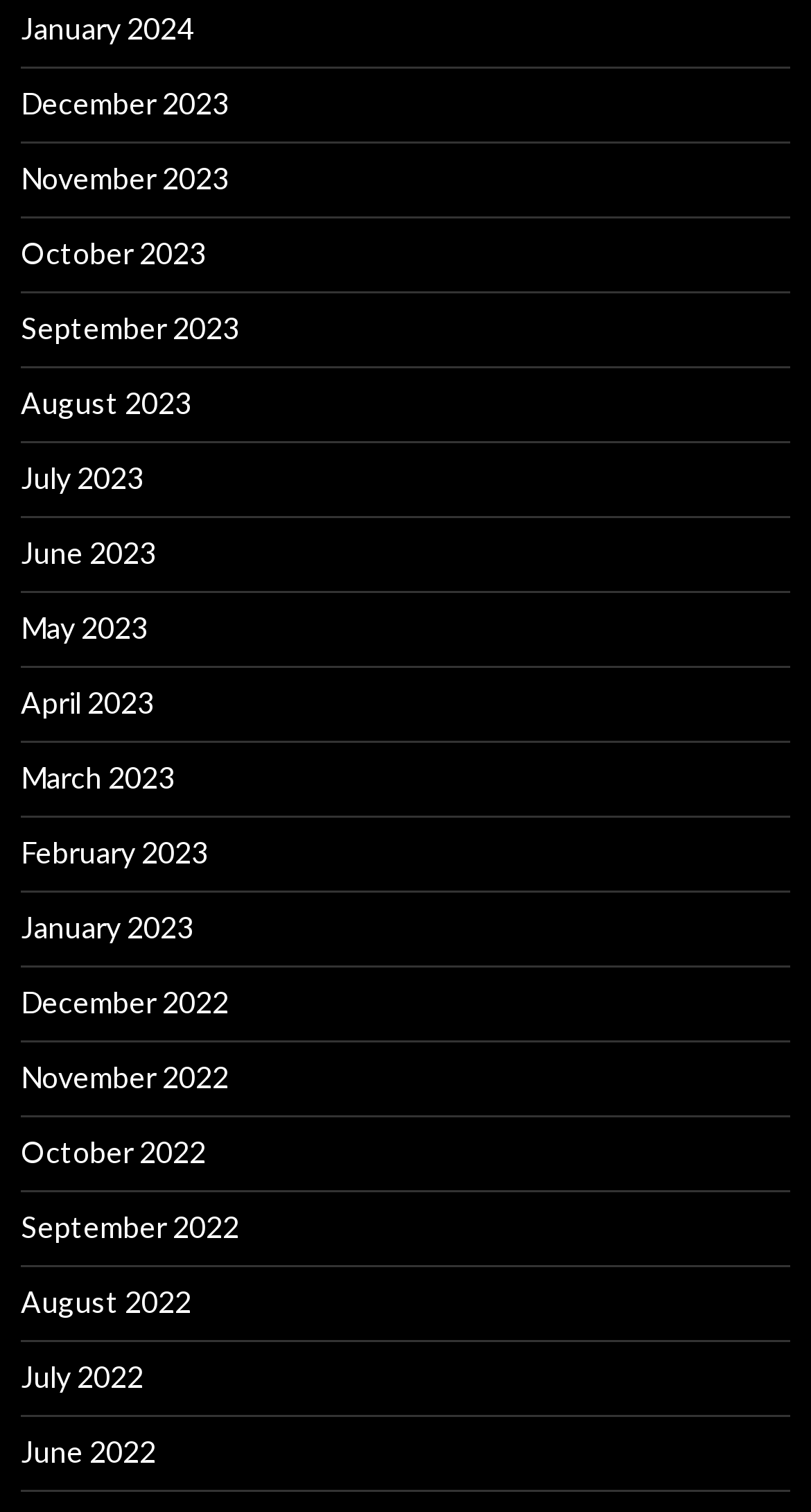Could you determine the bounding box coordinates of the clickable element to complete the instruction: "check September 2023"? Provide the coordinates as four float numbers between 0 and 1, i.e., [left, top, right, bottom].

[0.026, 0.205, 0.295, 0.229]